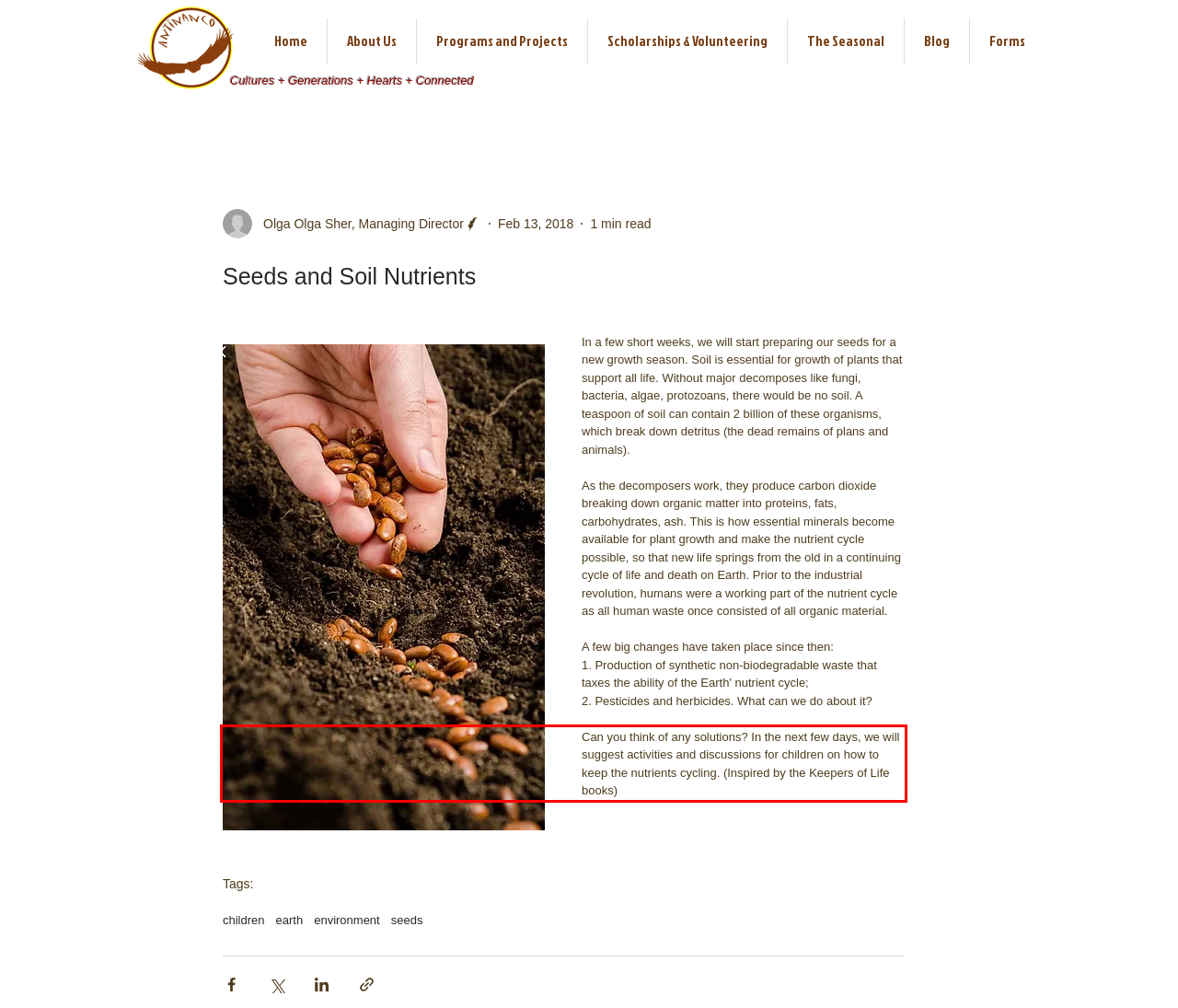Please analyze the provided webpage screenshot and perform OCR to extract the text content from the red rectangle bounding box.

Can you think of any solutions? In the next few days, we will suggest activities and discussions for children on how to keep the nutrients cycling. (Inspired by the Keepers of Life books)